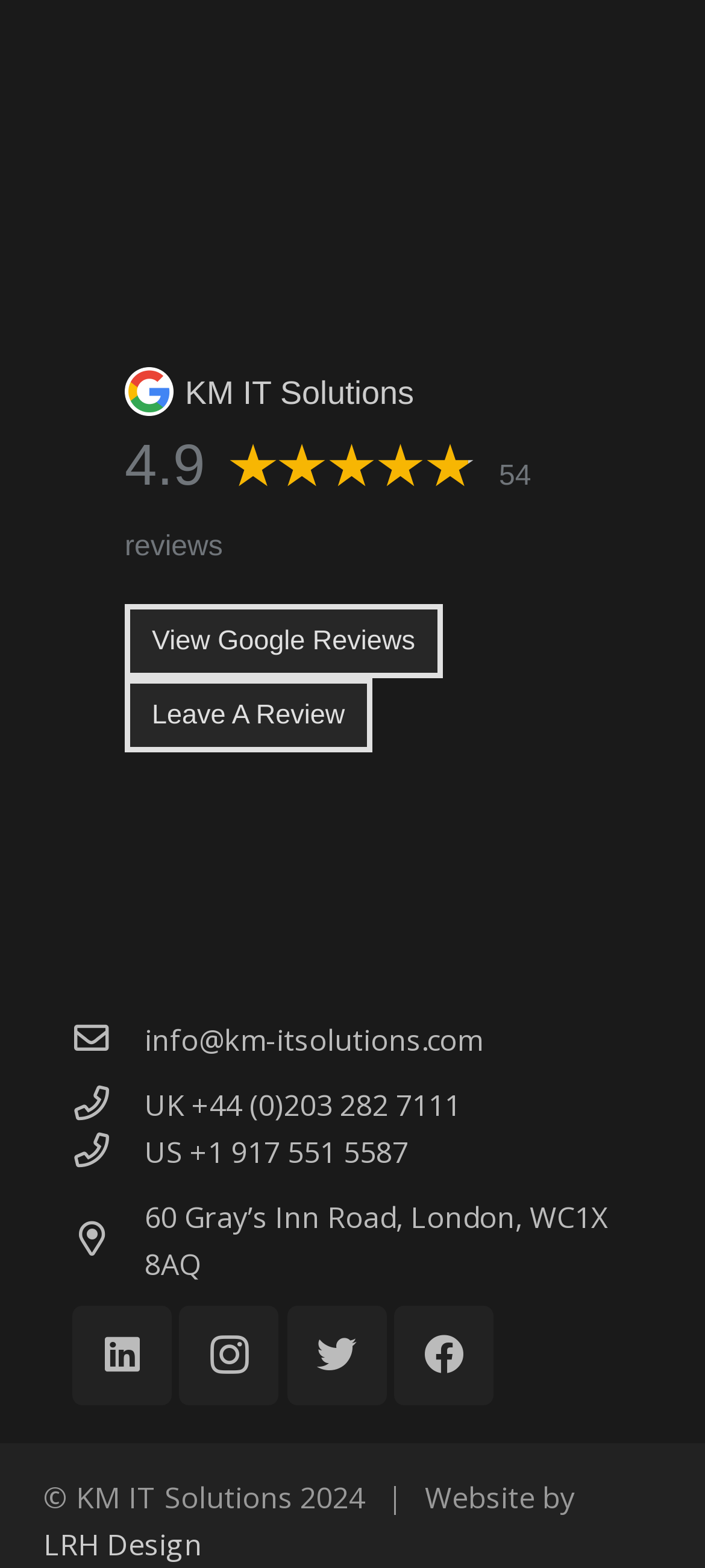Based on the provided description, "WordPress", find the bounding box of the corresponding UI element in the screenshot.

None